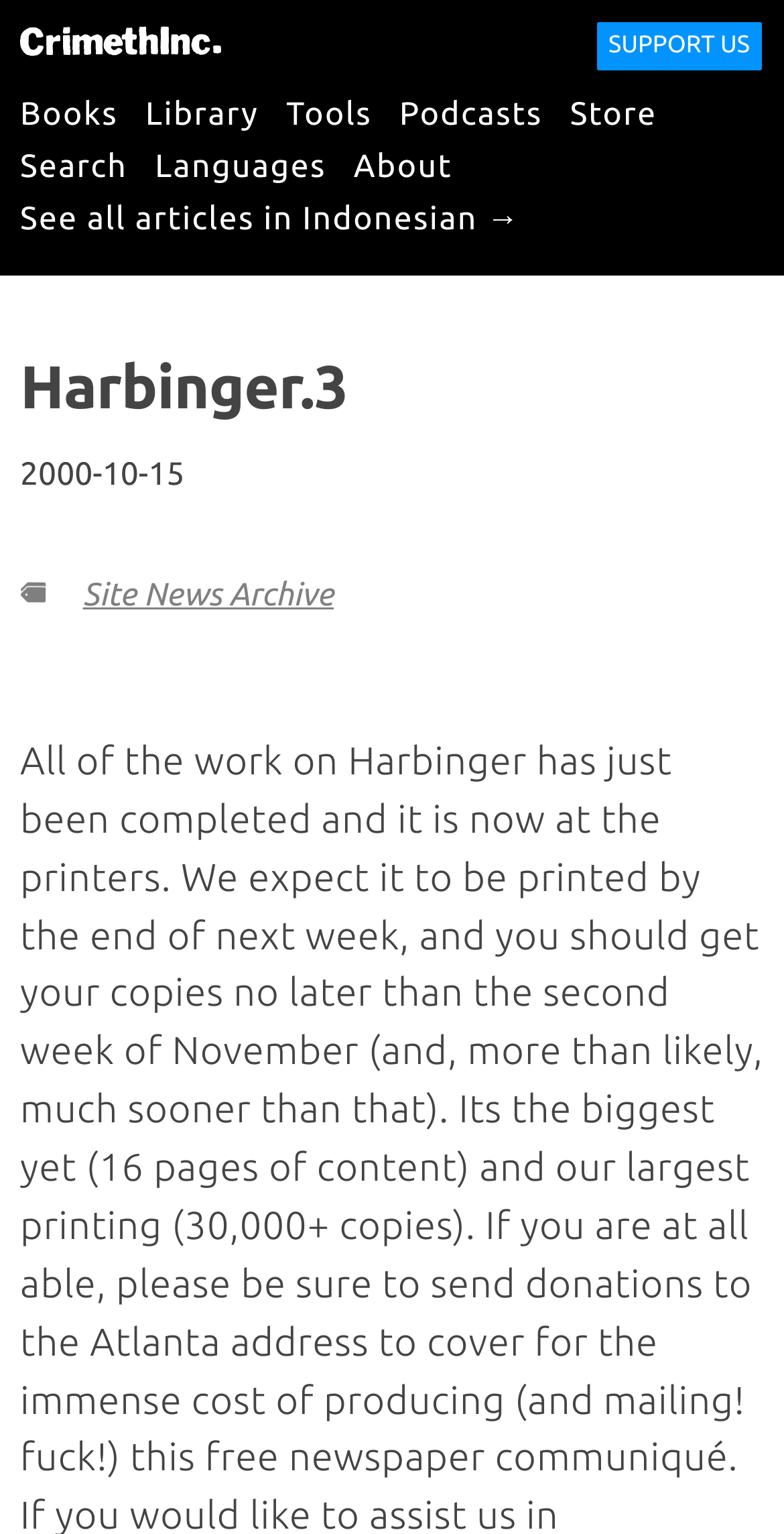Identify the bounding box coordinates for the UI element mentioned here: "Support Us". Provide the coordinates as four float values between 0 and 1, i.e., [left, top, right, bottom].

[0.758, 0.013, 0.974, 0.047]